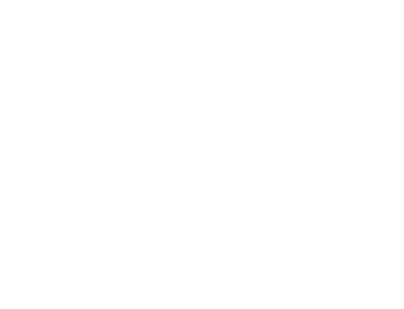What is the focus of the accompanying content?
Using the details shown in the screenshot, provide a comprehensive answer to the question.

The focus of the accompanying content is on community and shared experiences in cycling, as stated in the caption, which highlights the importance of connections made during biking adventures and experiences.